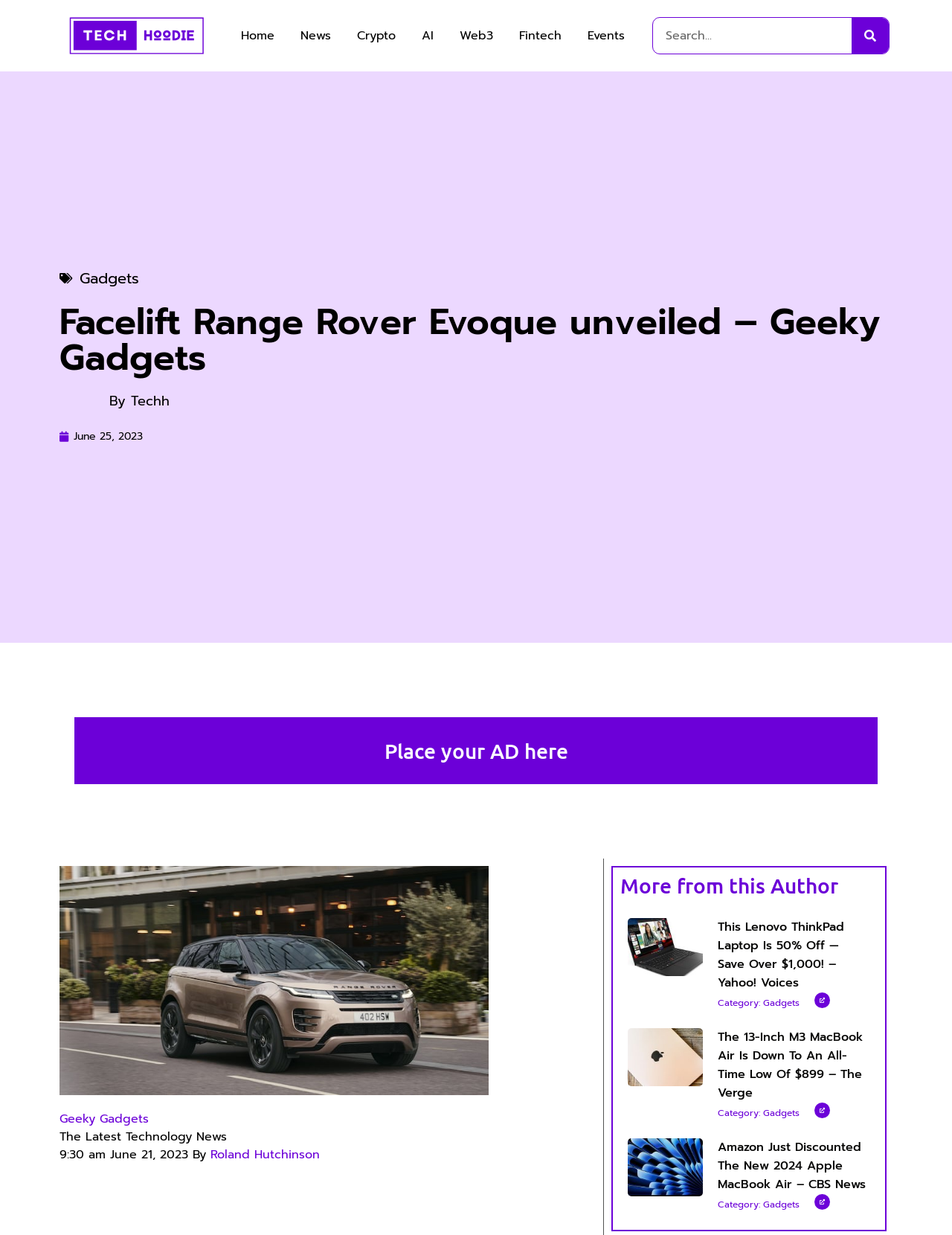Please study the image and answer the question comprehensively:
What is the category of the article 'The 13-Inch M3 MacBook Air Is Down To An All-Time Low Of $899 – The Verge'?

I found the article 'The 13-Inch M3 MacBook Air Is Down To An All-Time Low Of $899 – The Verge' on the webpage, and below it, there is a 'Category:' label followed by a link 'Gadgets', so the category of this article is Gadget.